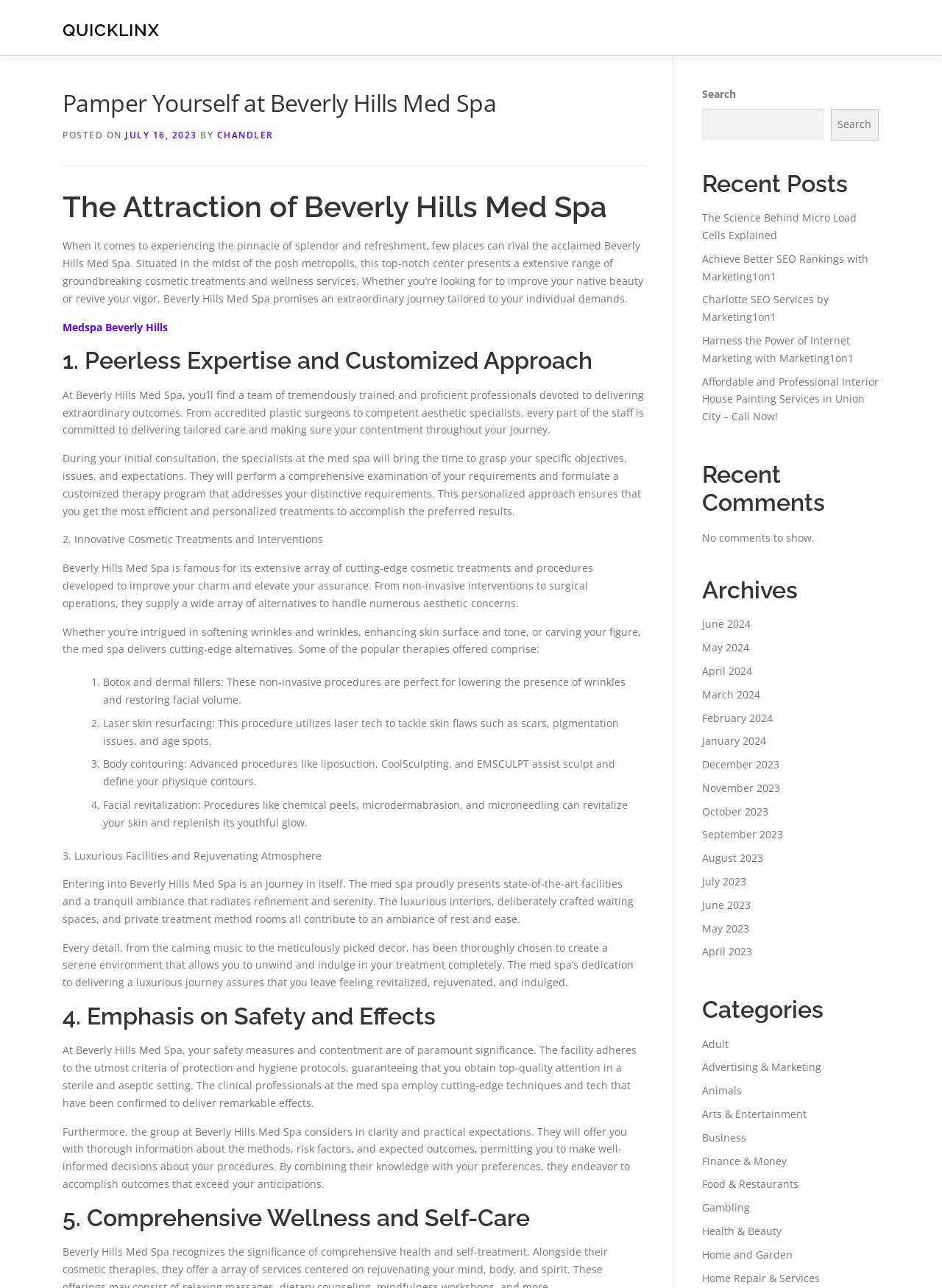What is one of the non-invasive procedures offered by the med spa?
Based on the visual, give a brief answer using one word or a short phrase.

Botox